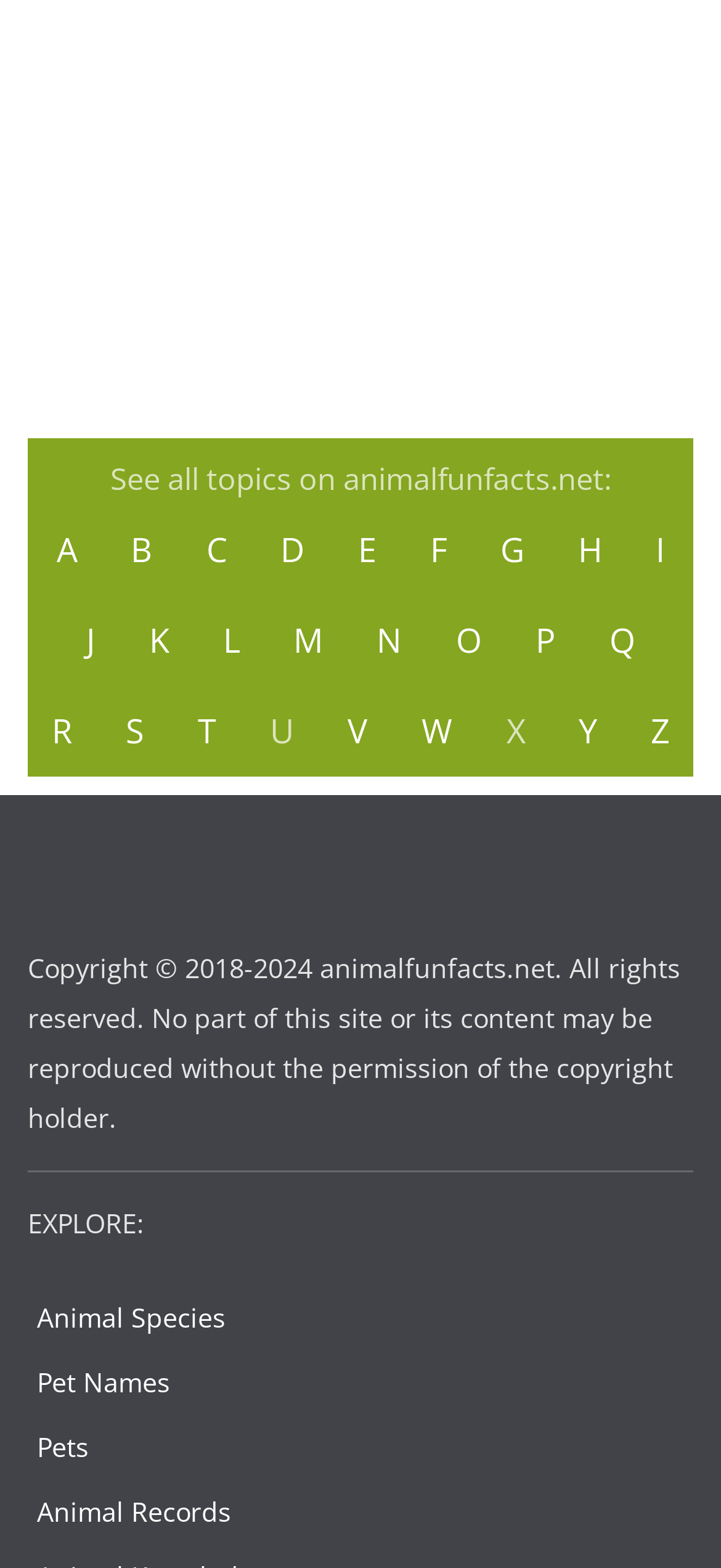Determine the bounding box coordinates for the clickable element required to fulfill the instruction: "See all topics on animalfunfacts.net". Provide the coordinates as four float numbers between 0 and 1, i.e., [left, top, right, bottom].

[0.153, 0.293, 0.847, 0.319]